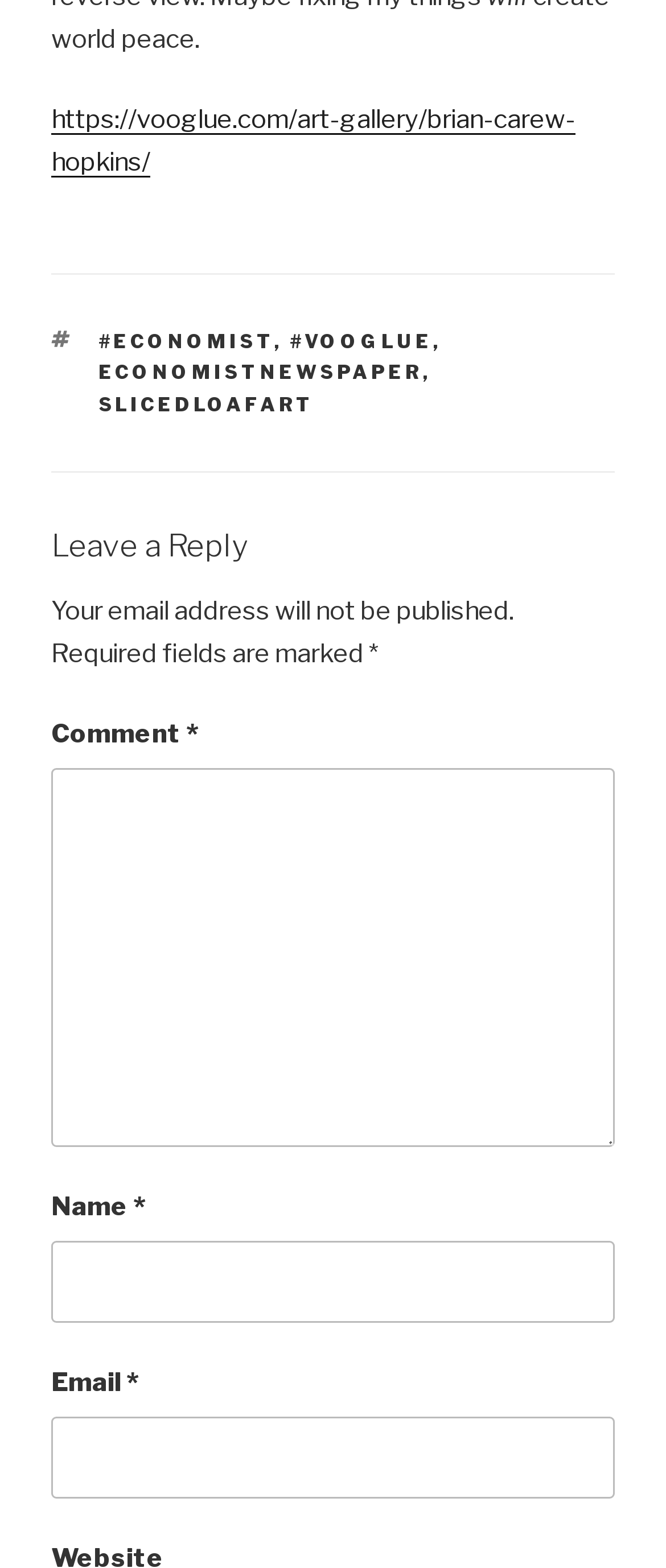What is the purpose of the textboxes?
Based on the screenshot, answer the question with a single word or phrase.

Leave a comment